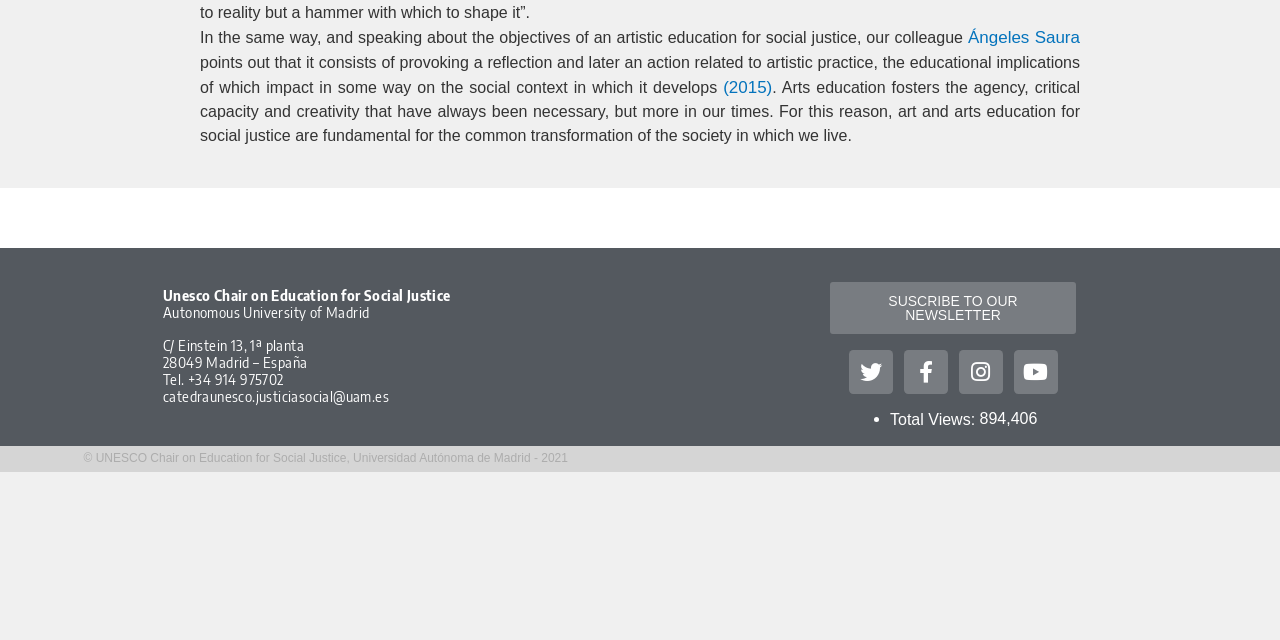Locate the bounding box of the user interface element based on this description: "(2015)".

[0.565, 0.121, 0.603, 0.151]